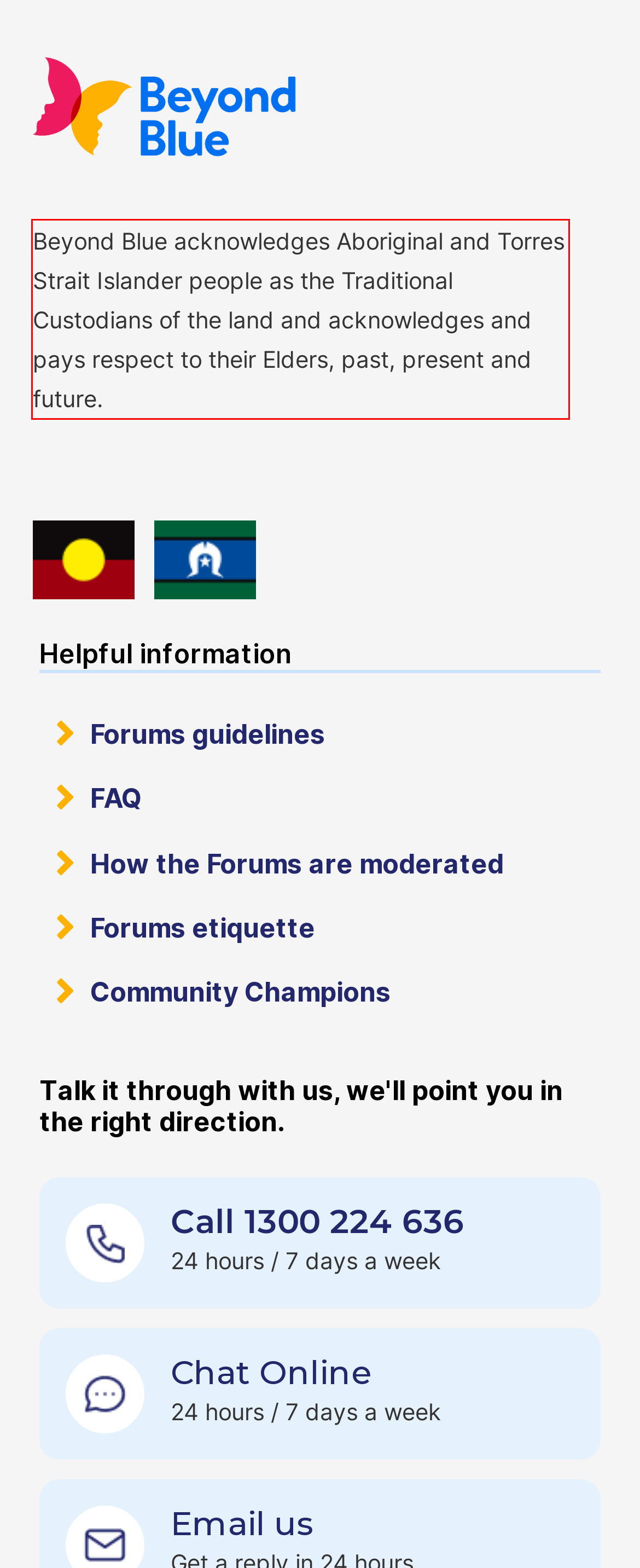Please look at the screenshot provided and find the red bounding box. Extract the text content contained within this bounding box.

Beyond Blue acknowledges Aboriginal and Torres Strait Islander people as the Traditional Custodians of the land and acknowledges and pays respect to their Elders, past, present and future.